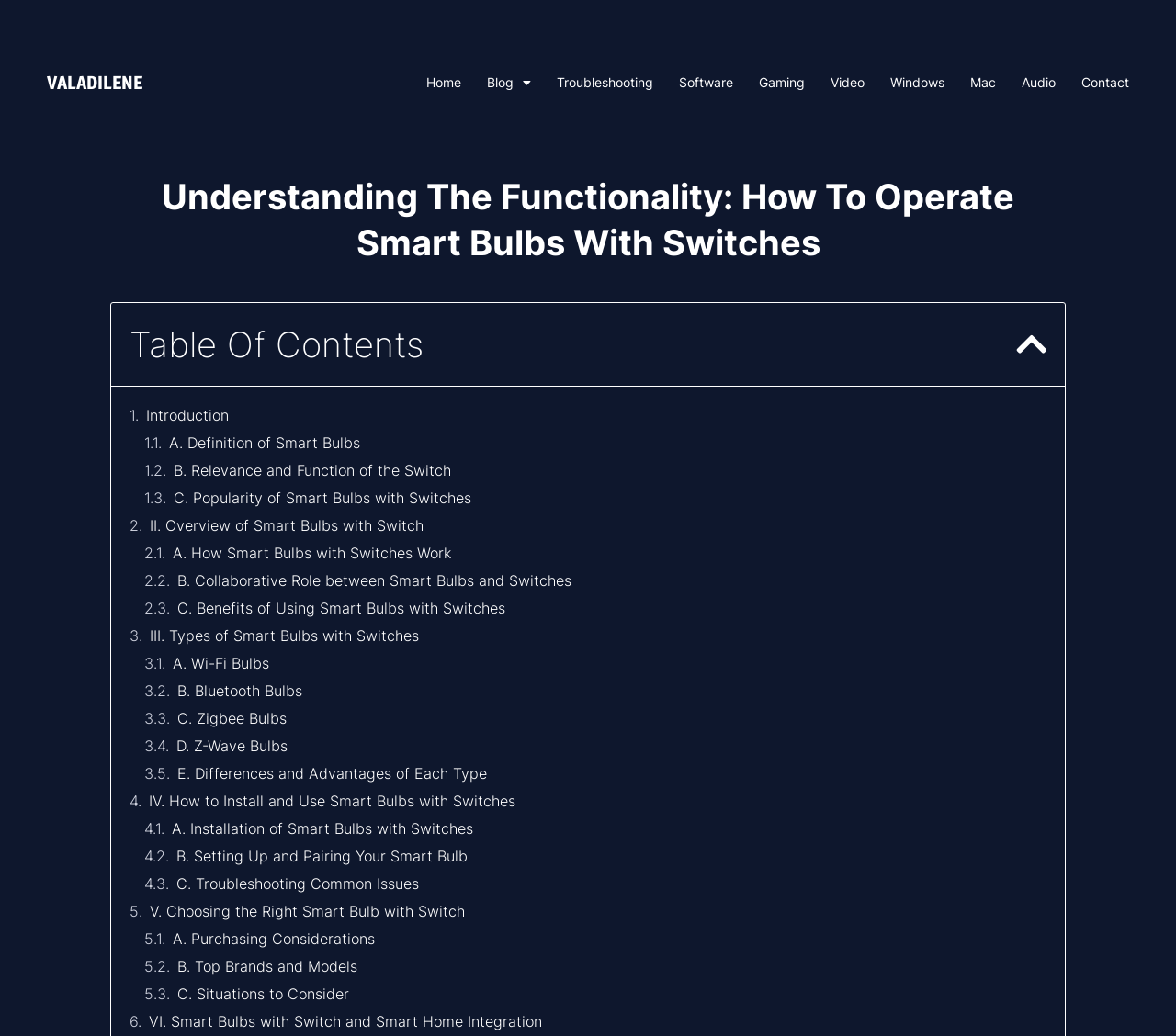Find the bounding box coordinates of the clickable element required to execute the following instruction: "Read the 'Introduction' section". Provide the coordinates as four float numbers between 0 and 1, i.e., [left, top, right, bottom].

[0.124, 0.391, 0.195, 0.411]